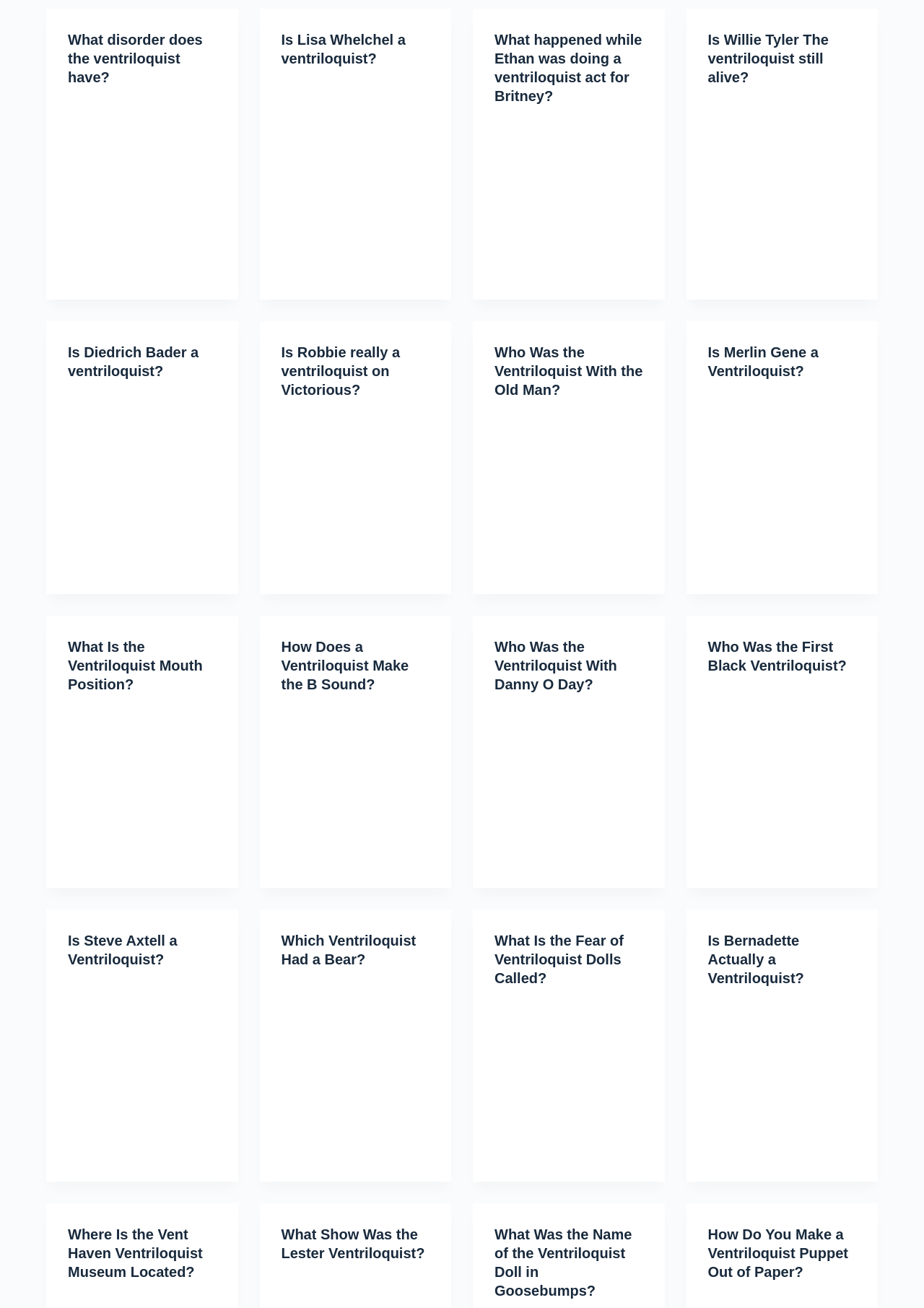Who was the ventriloquist with Danny O'Day?
We need a detailed and meticulous answer to the question.

The webpage has an article with the heading 'Who Was the Ventriloquist With Danny O Day?' but it doesn't provide a clear answer. It's likely that the article discusses who the ventriloquist with Danny O'Day was, but the answer is not explicitly stated.